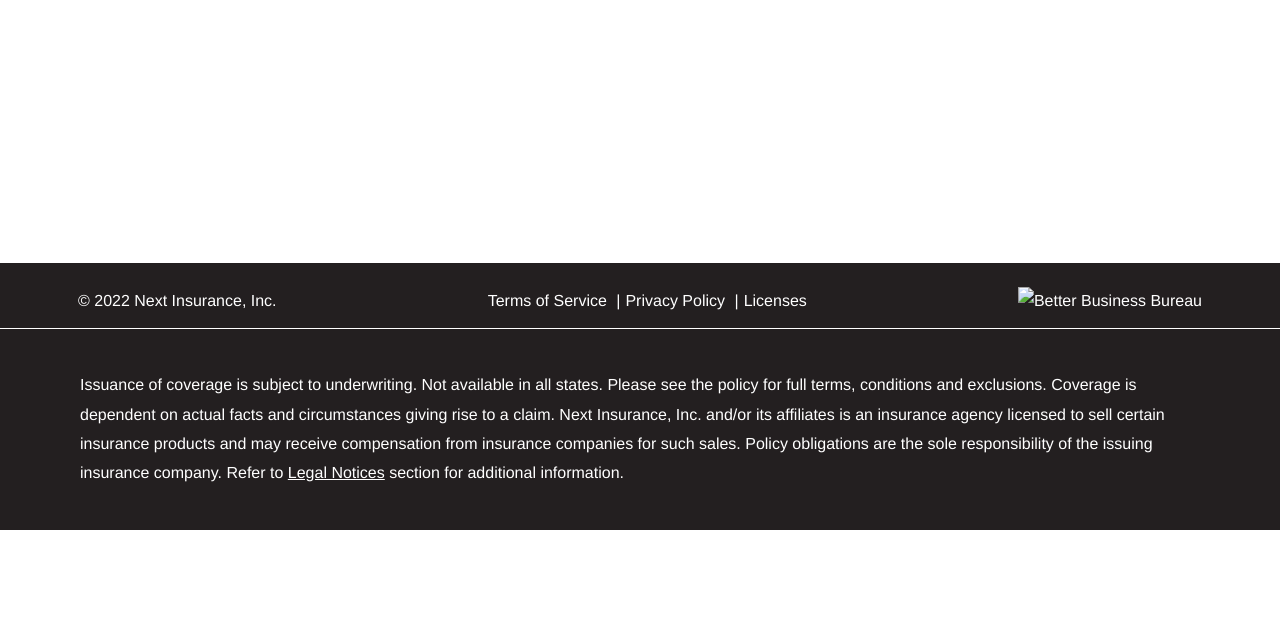Locate the bounding box of the user interface element based on this description: "Licenses".

[0.57, 0.458, 0.63, 0.484]